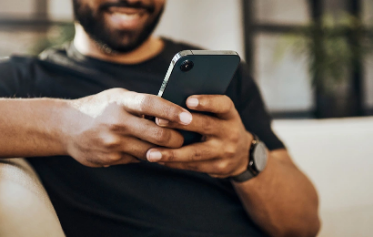Please provide a one-word or phrase answer to the question: 
What is in the background of the image?

Blurred indoor greenery